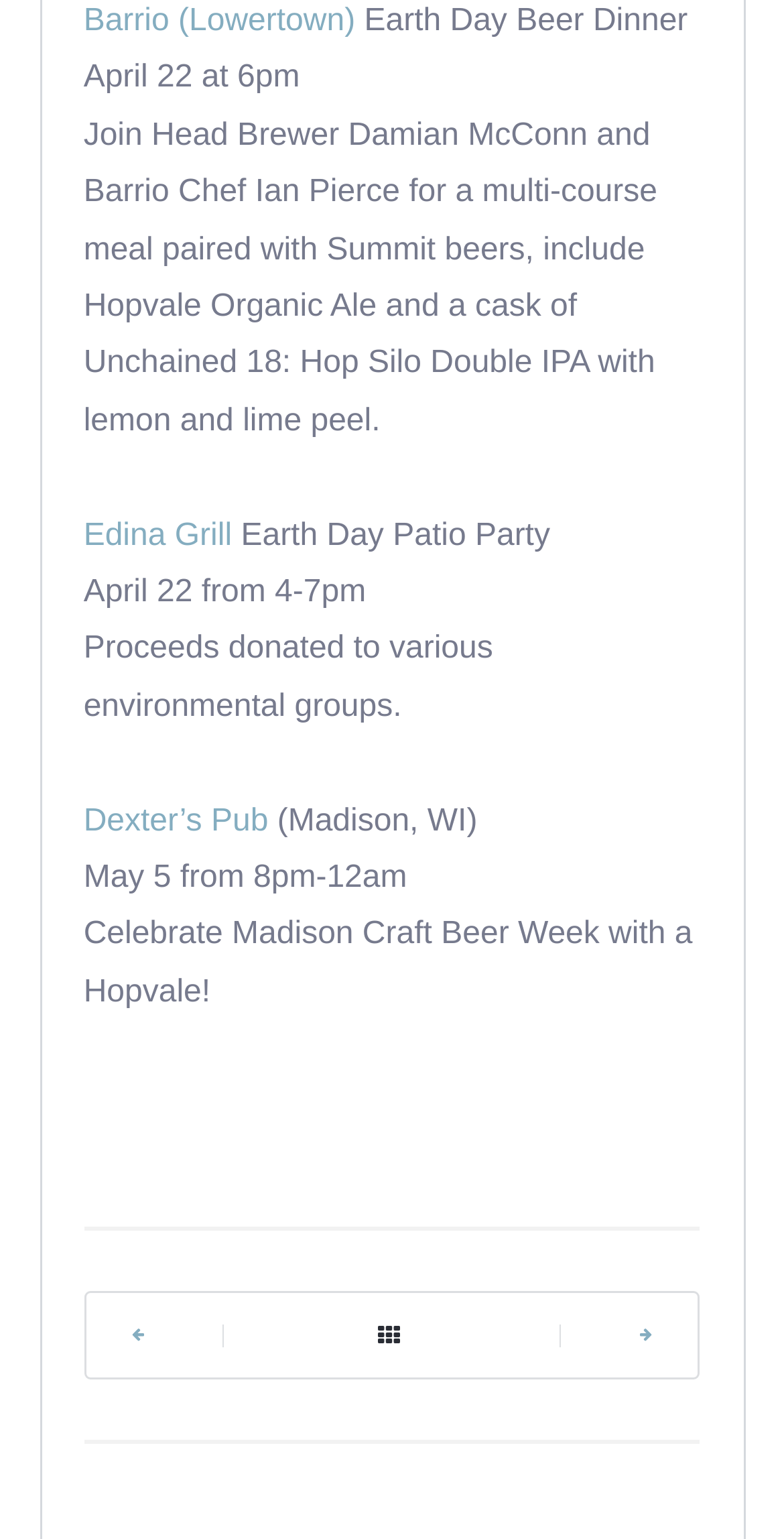Examine the image and give a thorough answer to the following question:
What is the date of the Earth Day Patio Party?

I found the date of the Earth Day Patio Party by looking at the text next to the event title, which says 'April 22'.